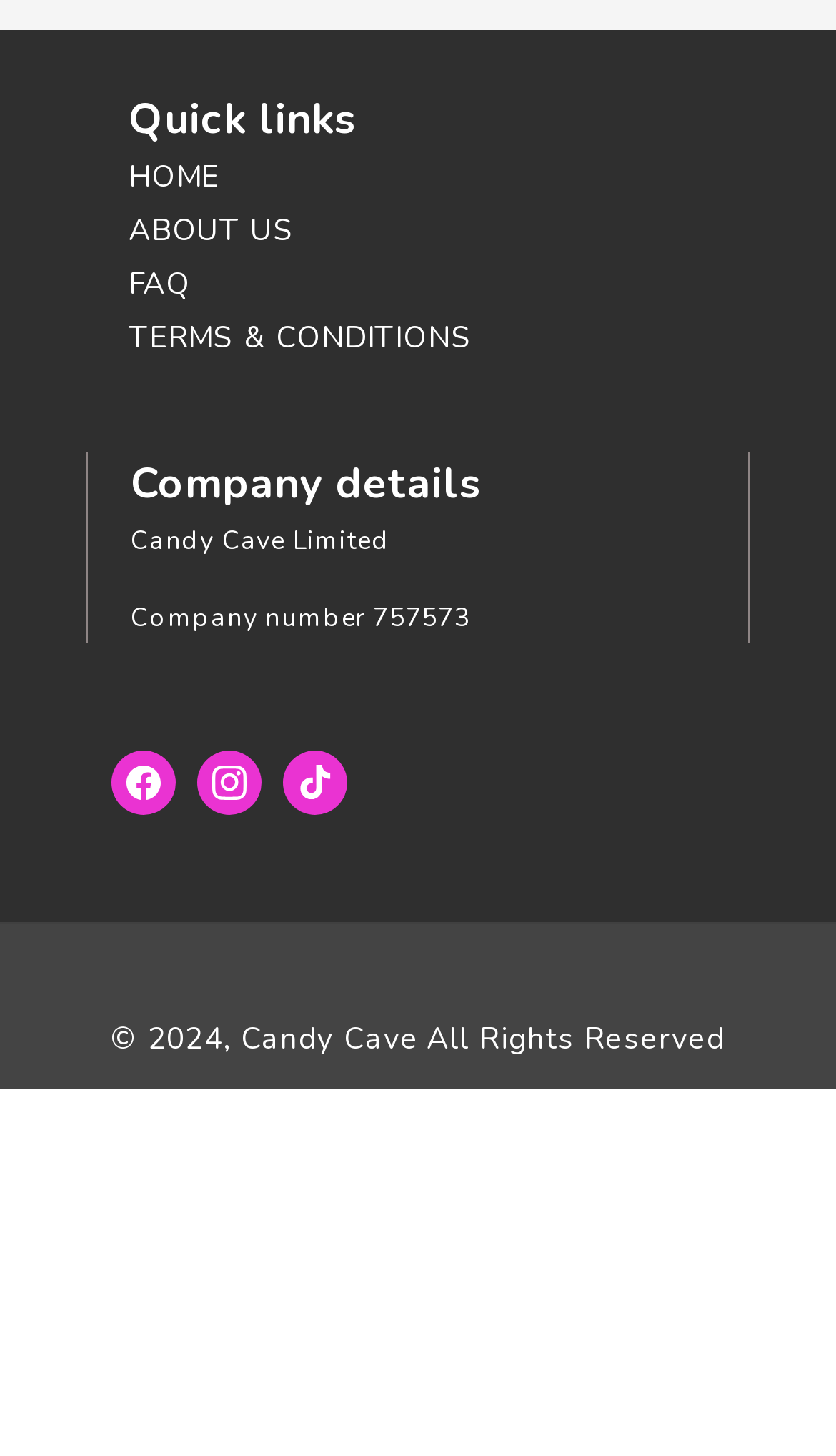Respond with a single word or short phrase to the following question: 
How many social media links are available?

3